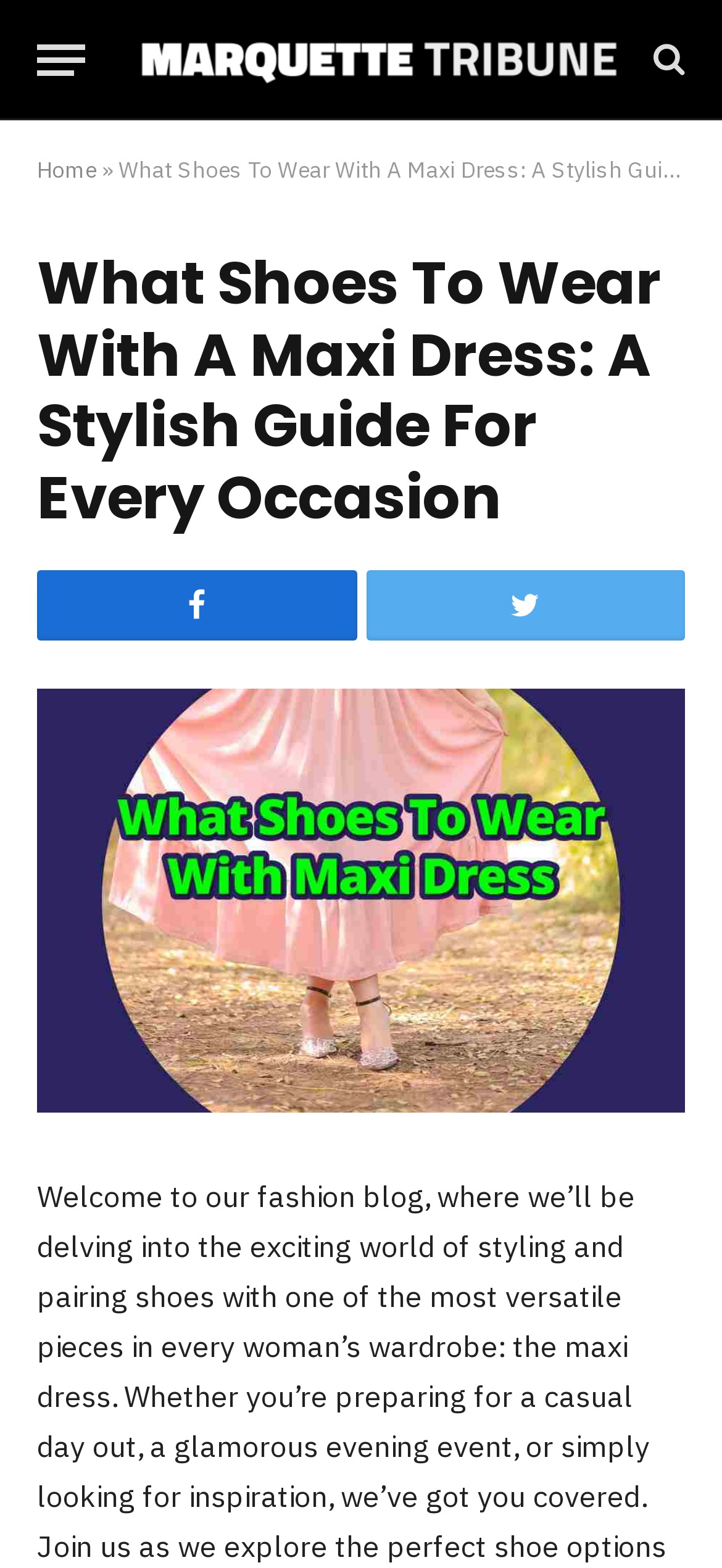Please extract the title of the webpage.

What Shoes To Wear With A Maxi Dress: A Stylish Guide For Every Occasion